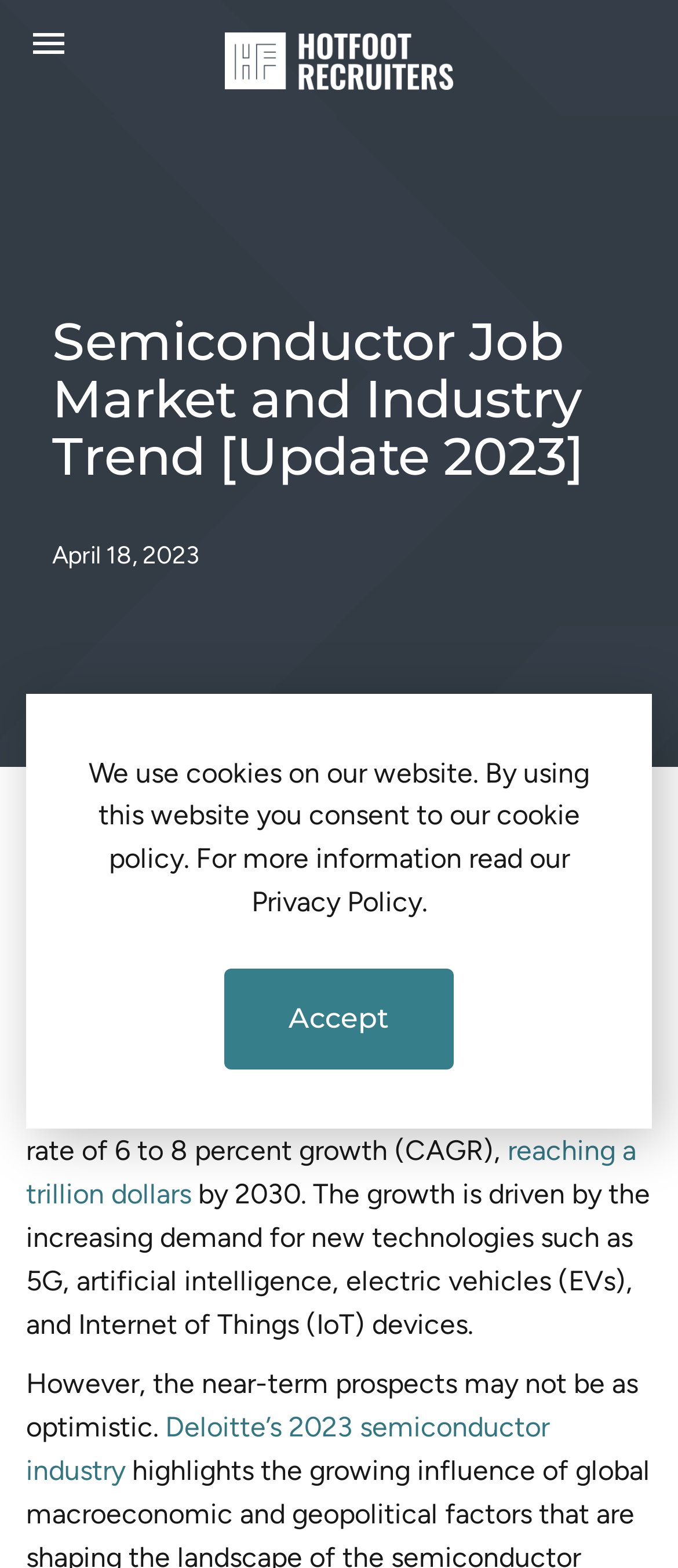What is the expected growth rate of the global semiconductor industry?
Please respond to the question with a detailed and informative answer.

I found this answer by reading the text in the webpage, specifically the sentence that says 'The global semiconductor industry is expected to continue its growth trajectory, at a rate of 6 to 8 percent growth (CAGR),'.